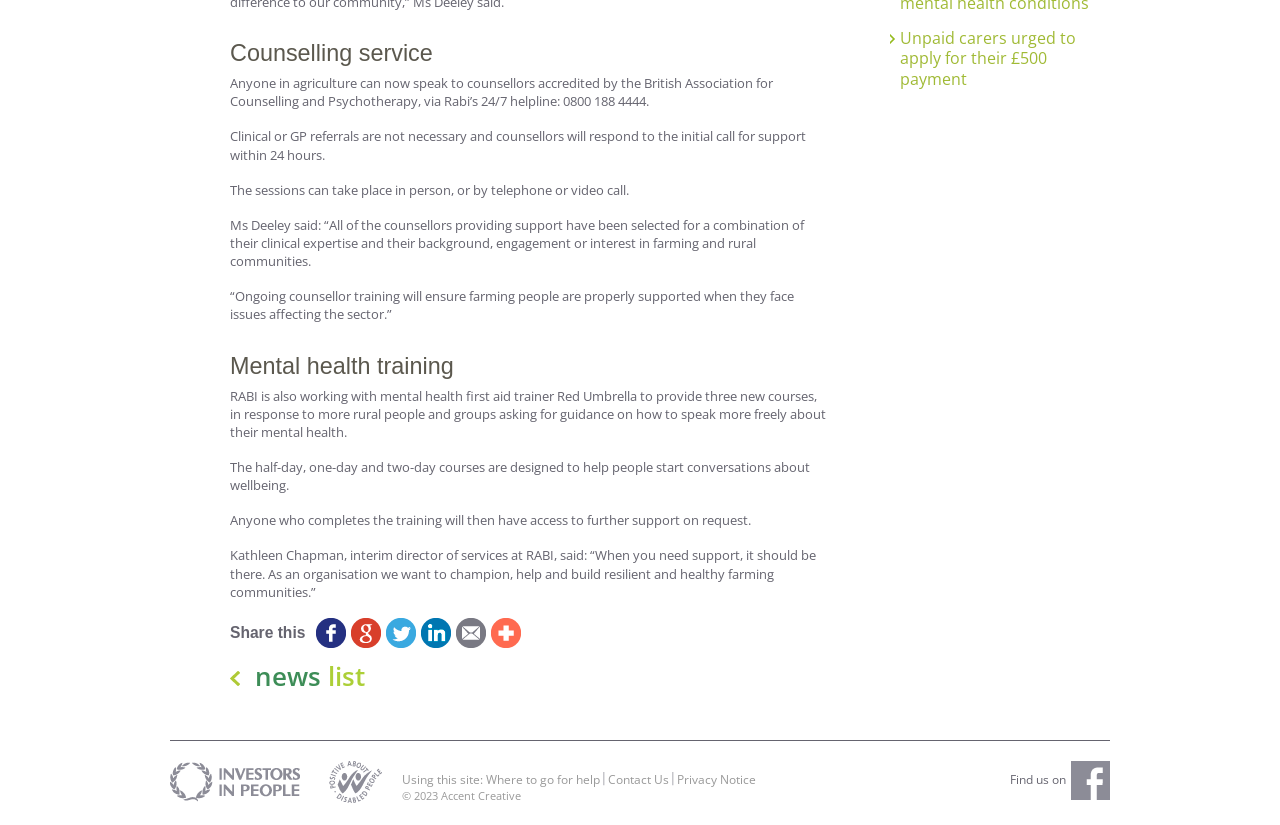Give the bounding box coordinates for this UI element: "parent_node: Share this title="Share"". The coordinates should be four float numbers between 0 and 1, arranged as [left, top, right, bottom].

[0.382, 0.749, 0.409, 0.785]